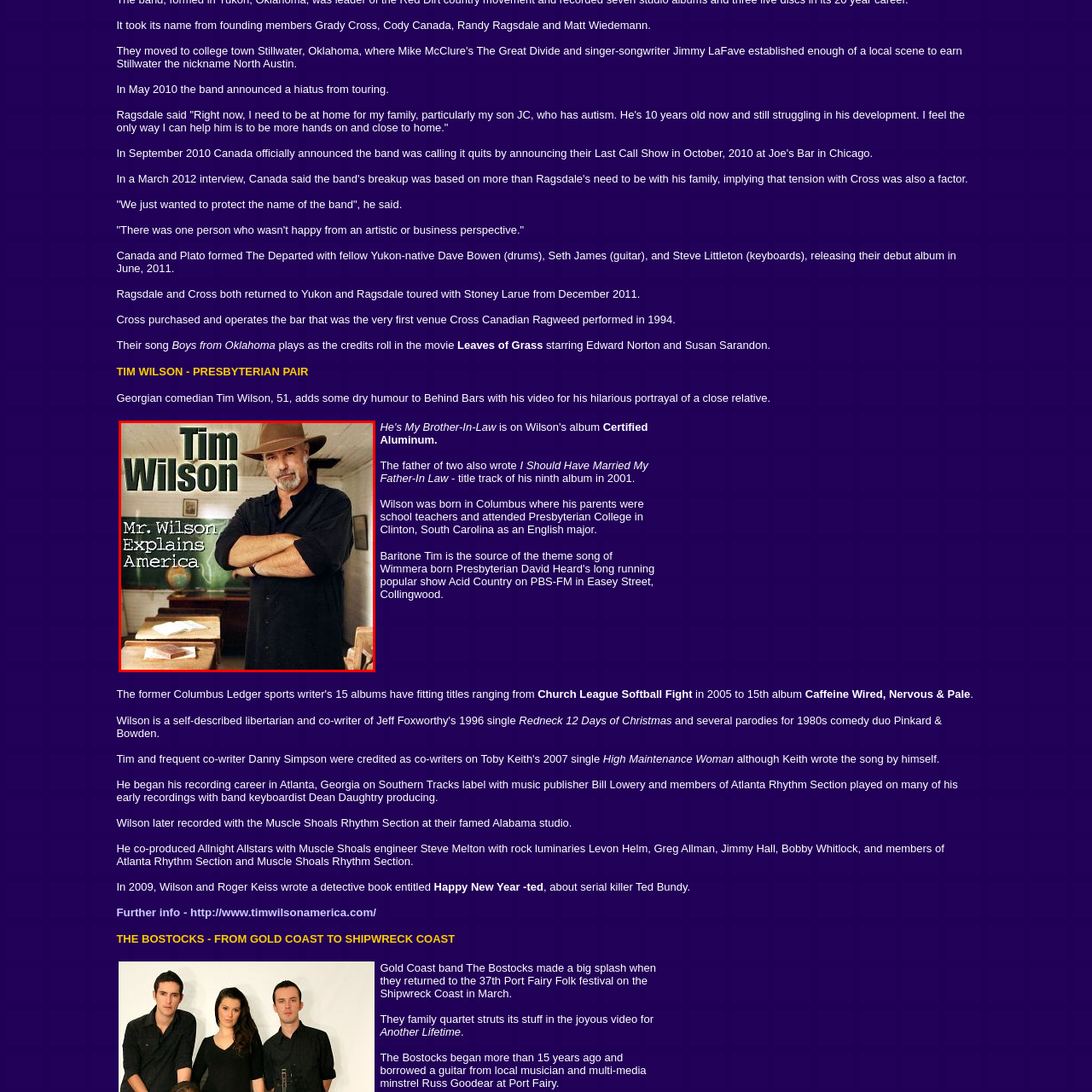Focus on the picture inside the red-framed area and provide a one-word or short phrase response to the following question:
What is the title of the album mentioned?

Certified Aluminum